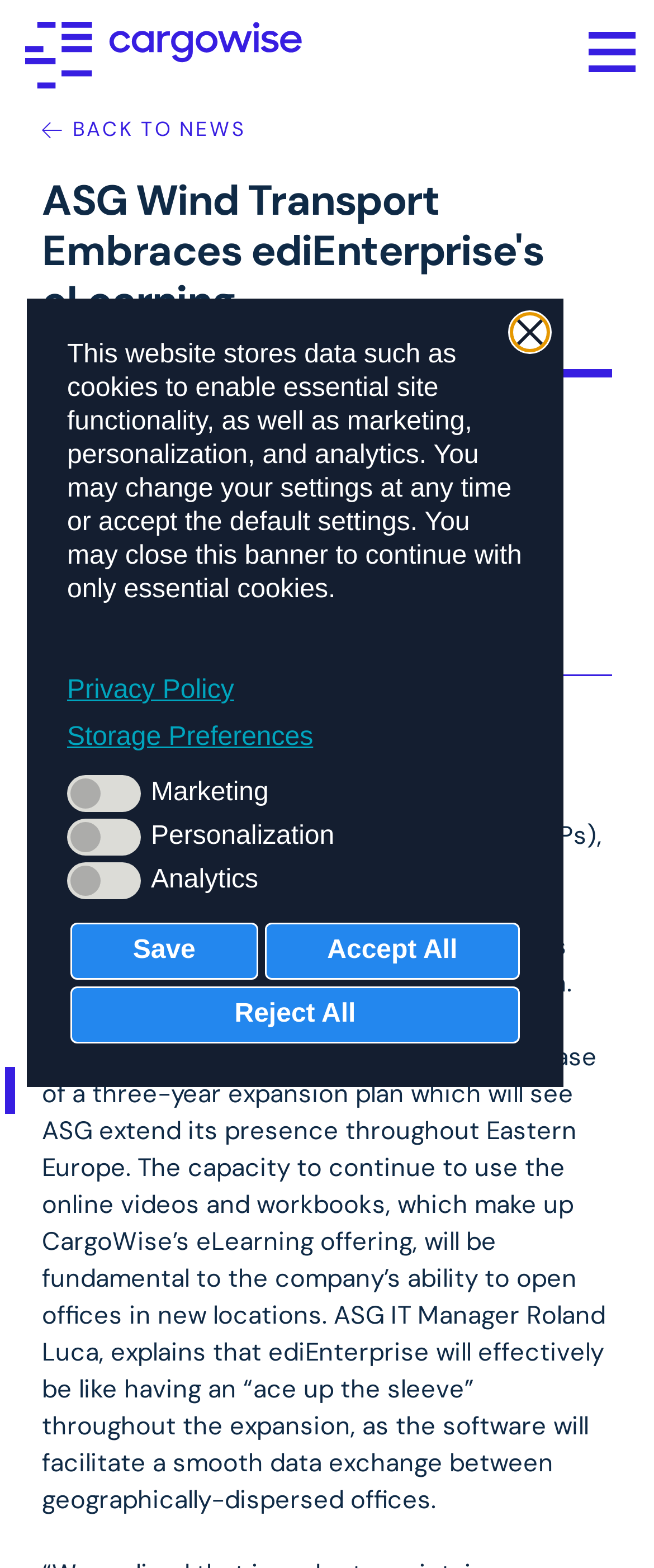Using the description "title="CargoWise"", predict the bounding box of the relevant HTML element.

[0.038, 0.0, 0.46, 0.07]